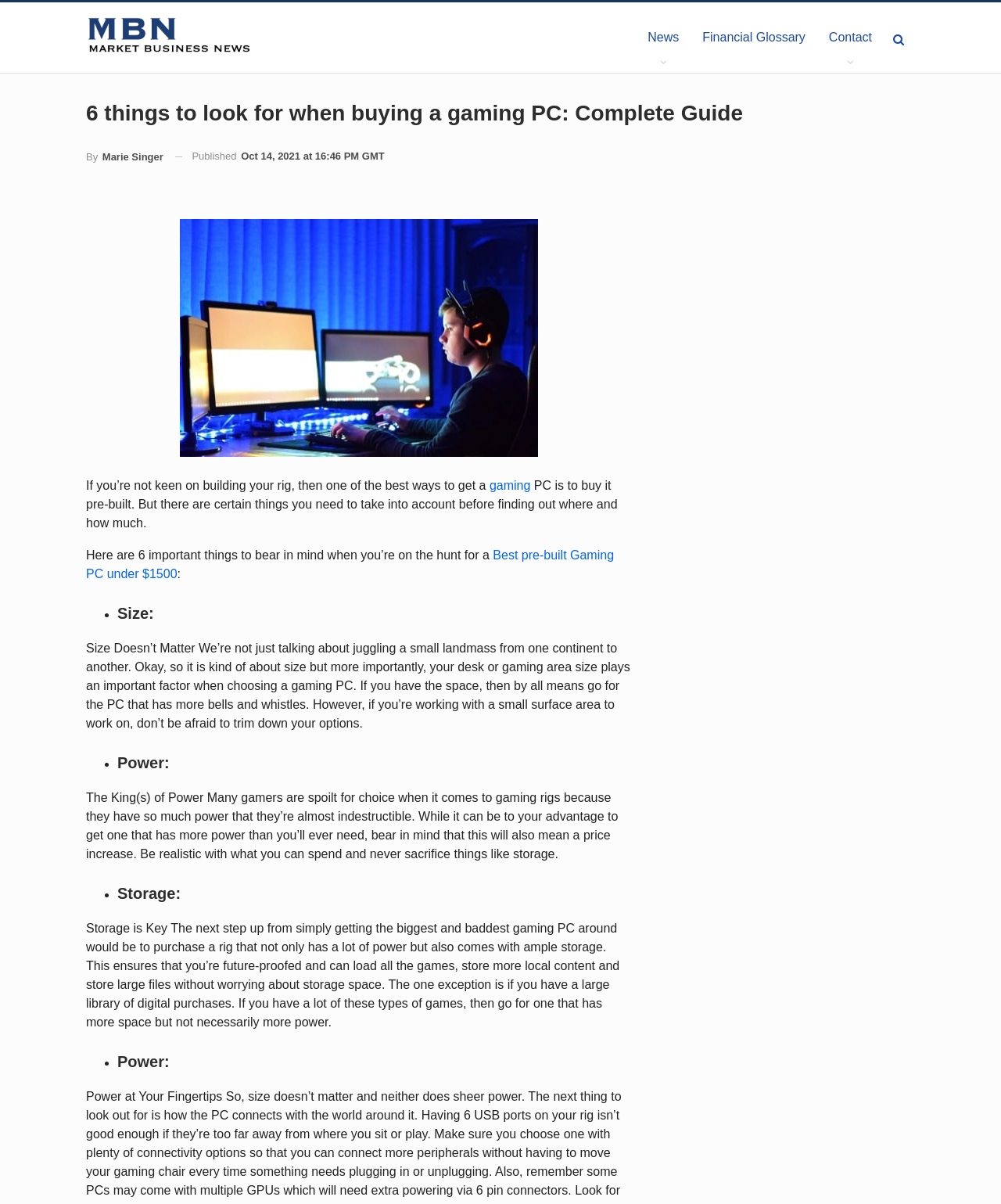What is the topic of the link 'Best pre-built Gaming PC under $1500'?
Provide a fully detailed and comprehensive answer to the question.

The topic of the link can be found by looking at the surrounding text which mentions 'gaming PC' and the link itself which mentions 'Best pre-built Gaming PC under $1500'.